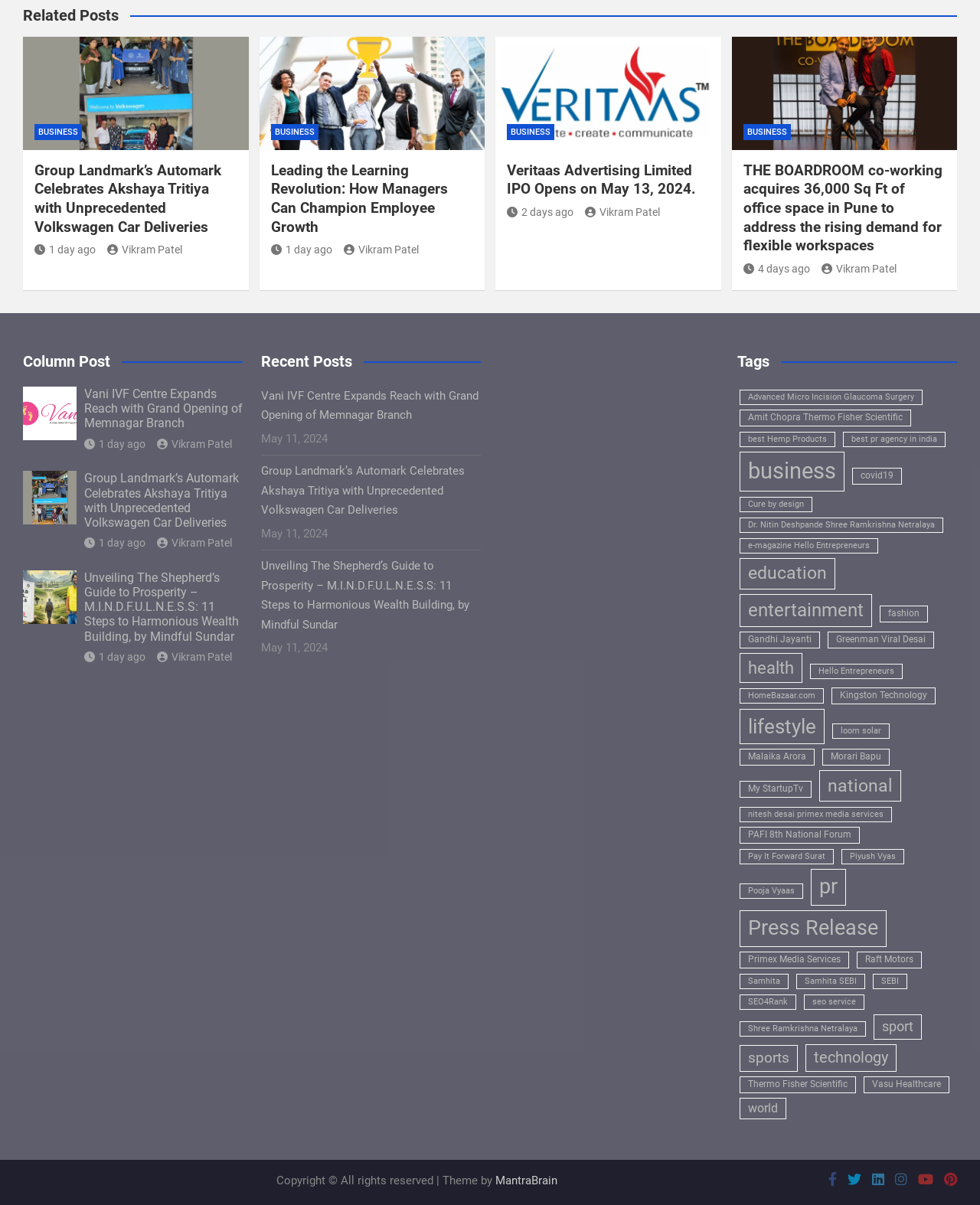Who is the author of the latest article?
Based on the image, answer the question with a single word or brief phrase.

Vikram Patel